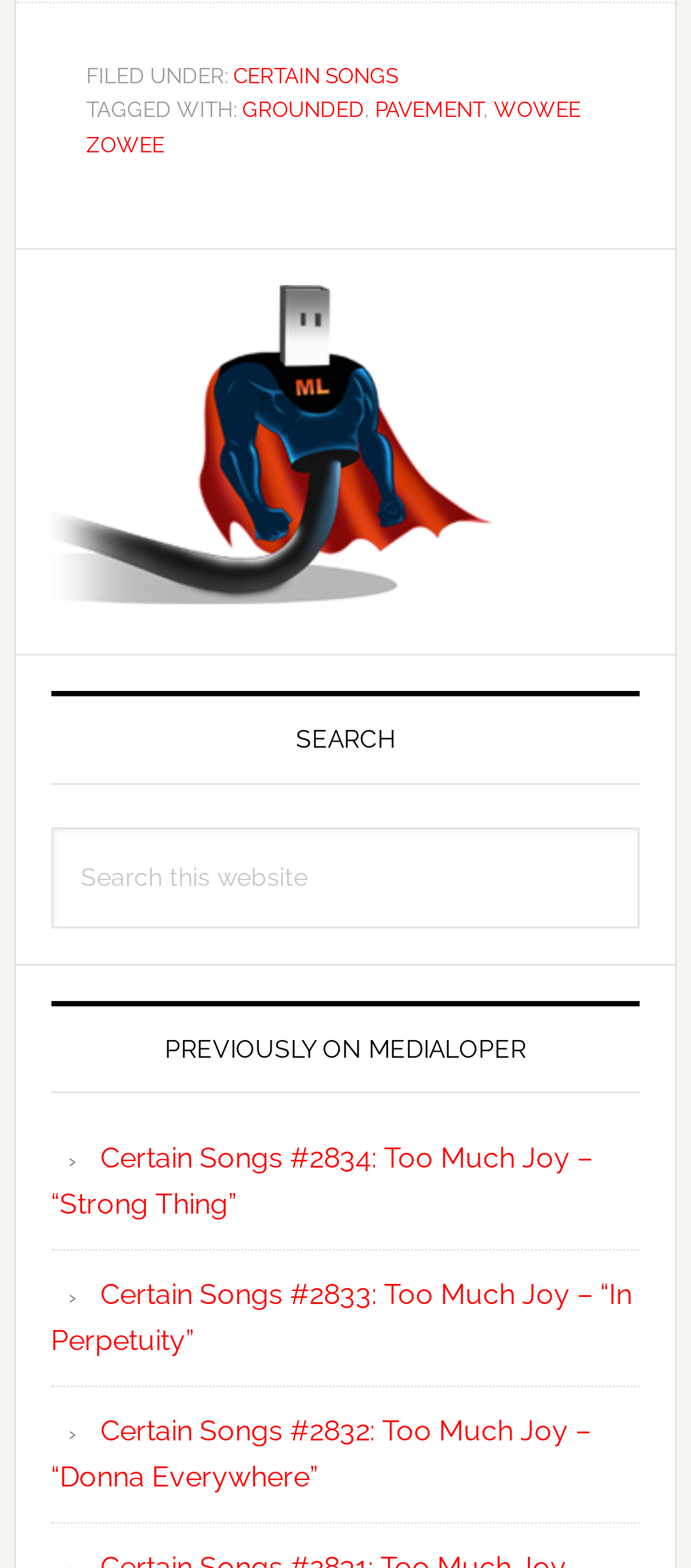What is the category of the song 'Strong Thing'?
Provide a detailed answer to the question using information from the image.

By looking at the footer section, I found the link 'Certain Songs #2834: Too Much Joy – “Strong Thing”' which indicates that the song 'Strong Thing' is categorized under 'CERTAIN SONGS'.